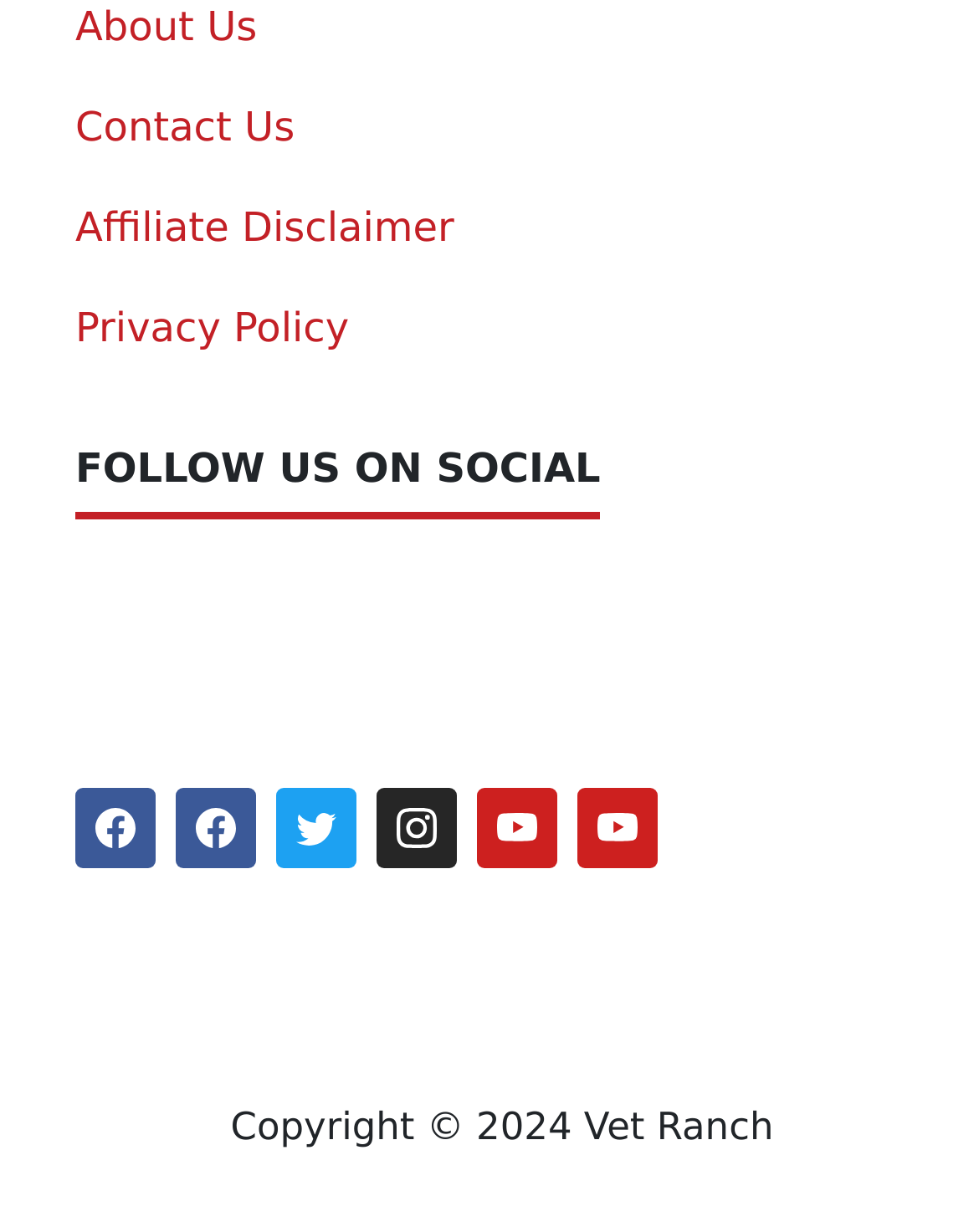From the details in the image, provide a thorough response to the question: What is the purpose of the 'FOLLOW US ON SOCIAL' section?

The purpose of the 'FOLLOW US ON SOCIAL' section is to provide links to the website's social media platforms, allowing users to follow the website on these platforms.